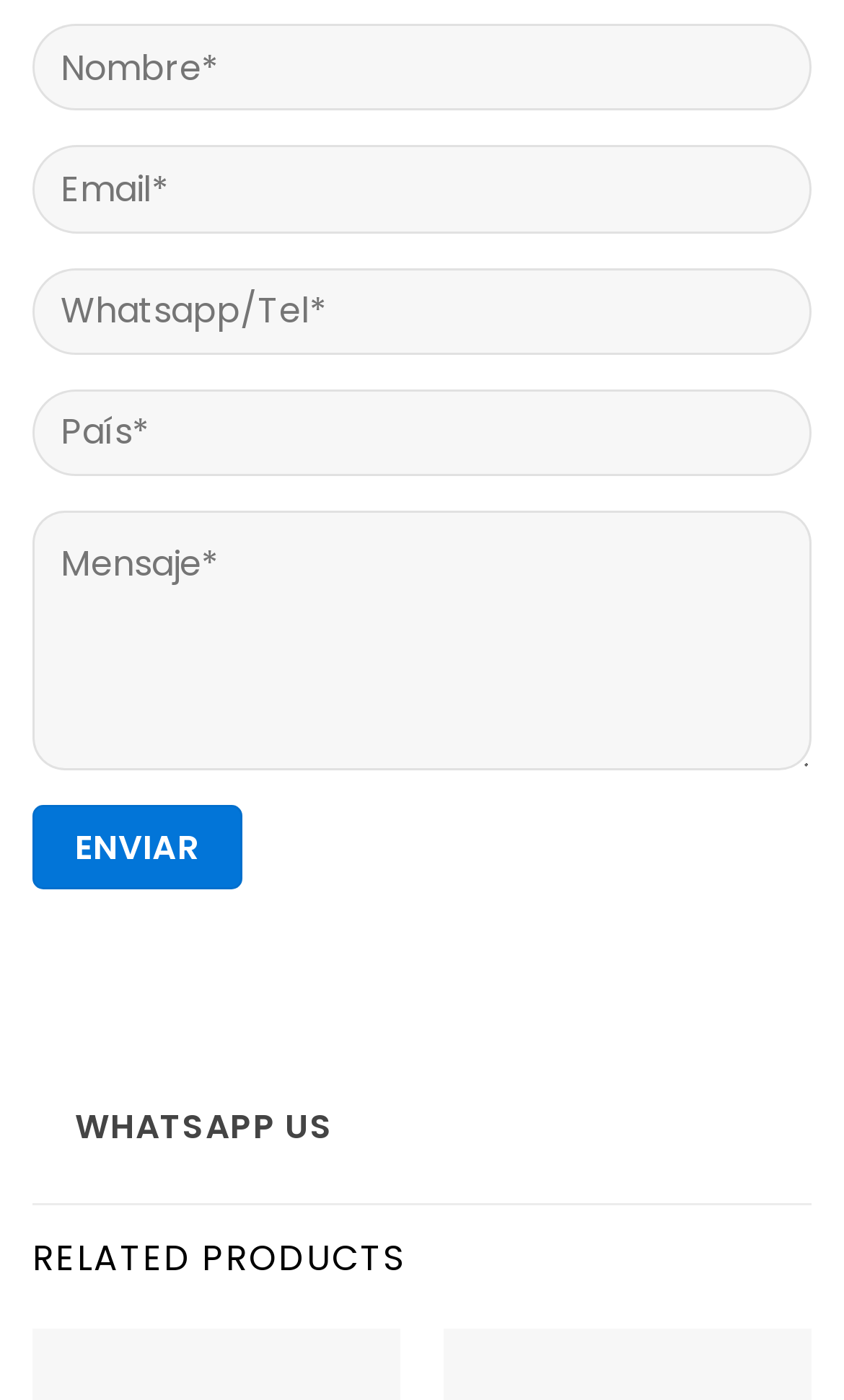Calculate the bounding box coordinates of the UI element given the description: "value="ENVIAR"".

[0.038, 0.575, 0.287, 0.635]